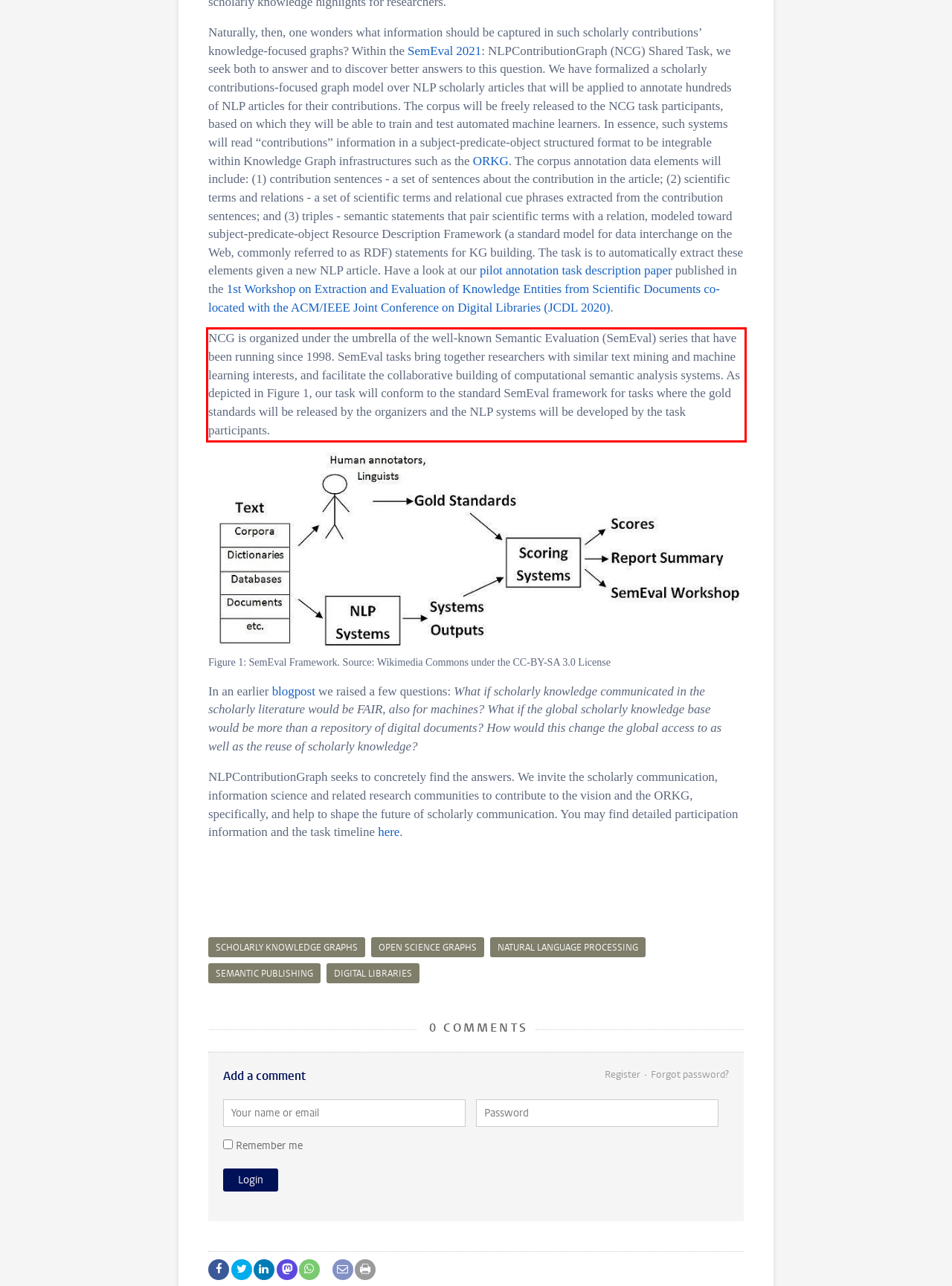Please perform OCR on the UI element surrounded by the red bounding box in the given webpage screenshot and extract its text content.

NCG is organized under the umbrella of the well-known Semantic Evaluation (SemEval) series that have been running since 1998. SemEval tasks bring together researchers with similar text mining and machine learning interests, and facilitate the collaborative building of computational semantic analysis systems. As depicted in Figure 1, our task will conform to the standard SemEval framework for tasks where the gold standards will be released by the organizers and the NLP systems will be developed by the task participants.